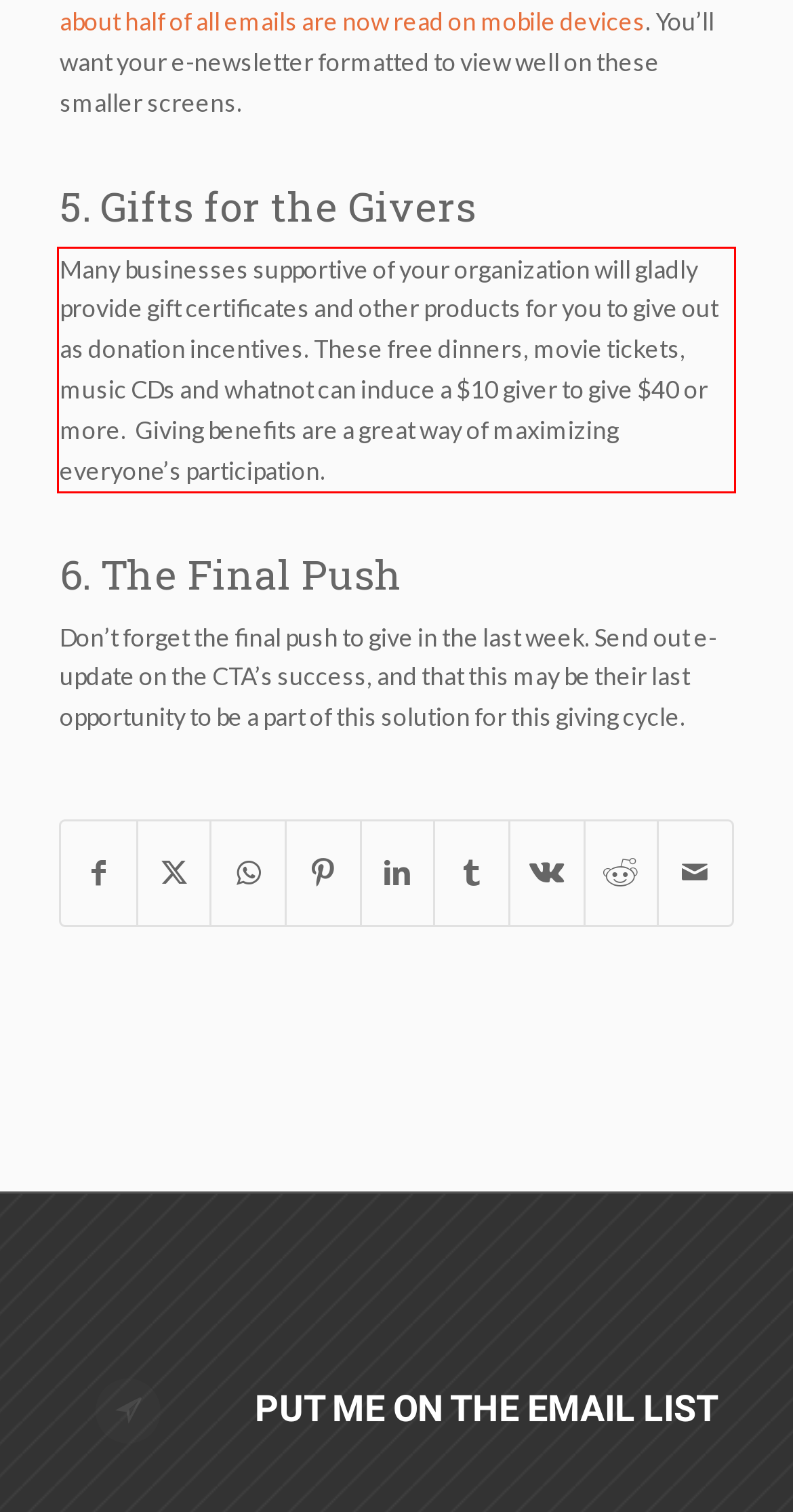Please examine the webpage screenshot containing a red bounding box and use OCR to recognize and output the text inside the red bounding box.

Many businesses supportive of your organization will gladly provide gift certificates and other products for you to give out as donation incentives. These free dinners, movie tickets, music CDs and whatnot can induce a $10 giver to give $40 or more. Giving benefits are a great way of maximizing everyone’s participation.